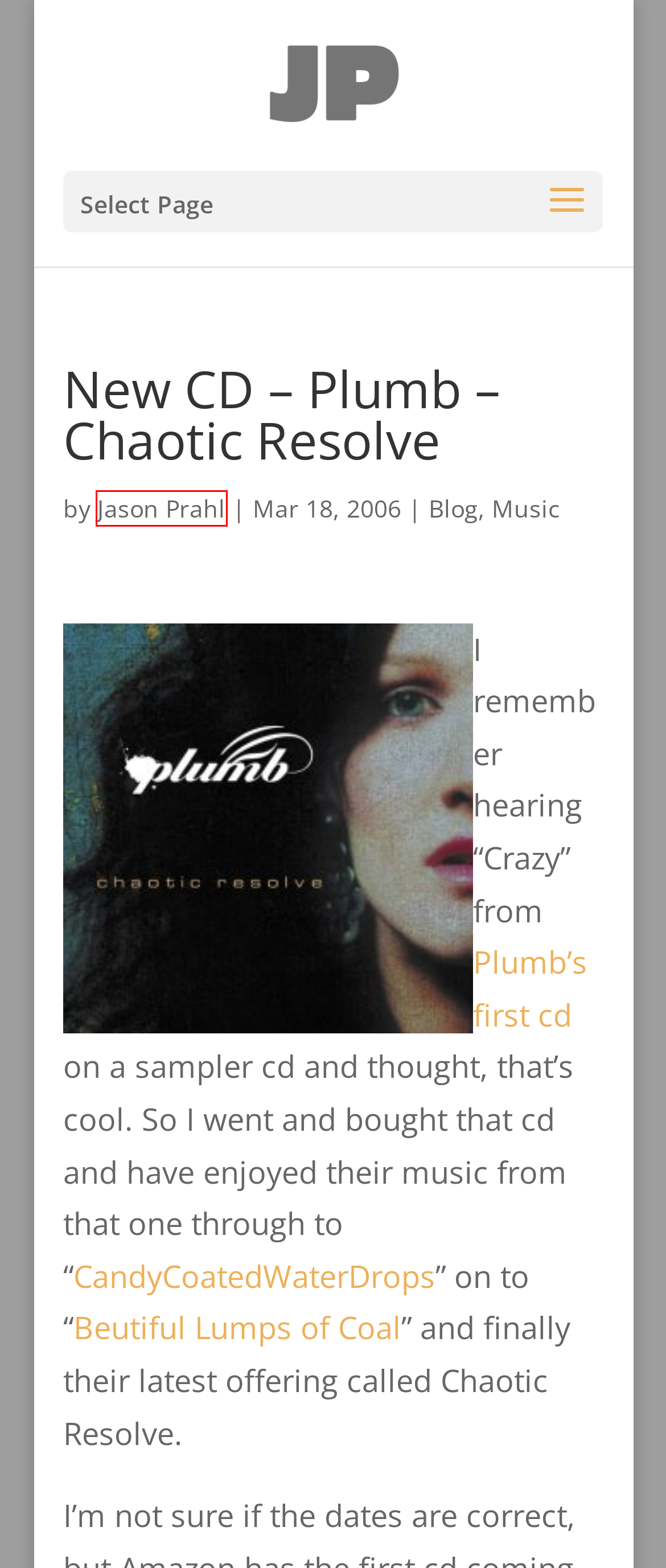Provided is a screenshot of a webpage with a red bounding box around an element. Select the most accurate webpage description for the page that appears after clicking the highlighted element. Here are the candidates:
A. Music | JasonPrahl.com
B. JasonPrahl.com
C. Amazon.com
D. Jason Prahl | JasonPrahl.com
E. Blog | JasonPrahl.com
F. Contact Me | JasonPrahl.com
G. Connection denied by Geolocation
H. JasonPrahl.com |

D